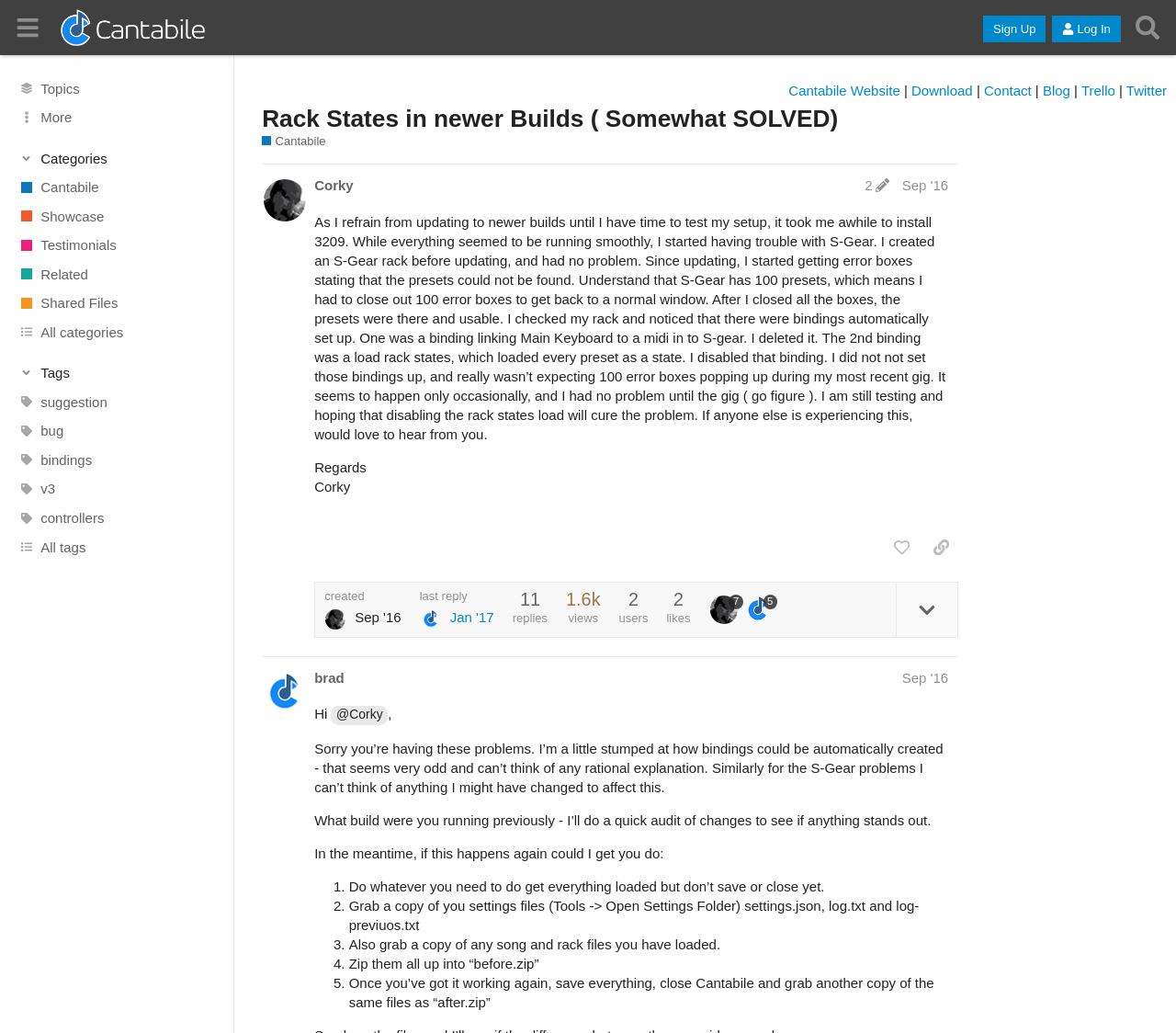Provide your answer to the question using just one word or phrase: Who is the author of the first post?

Corky